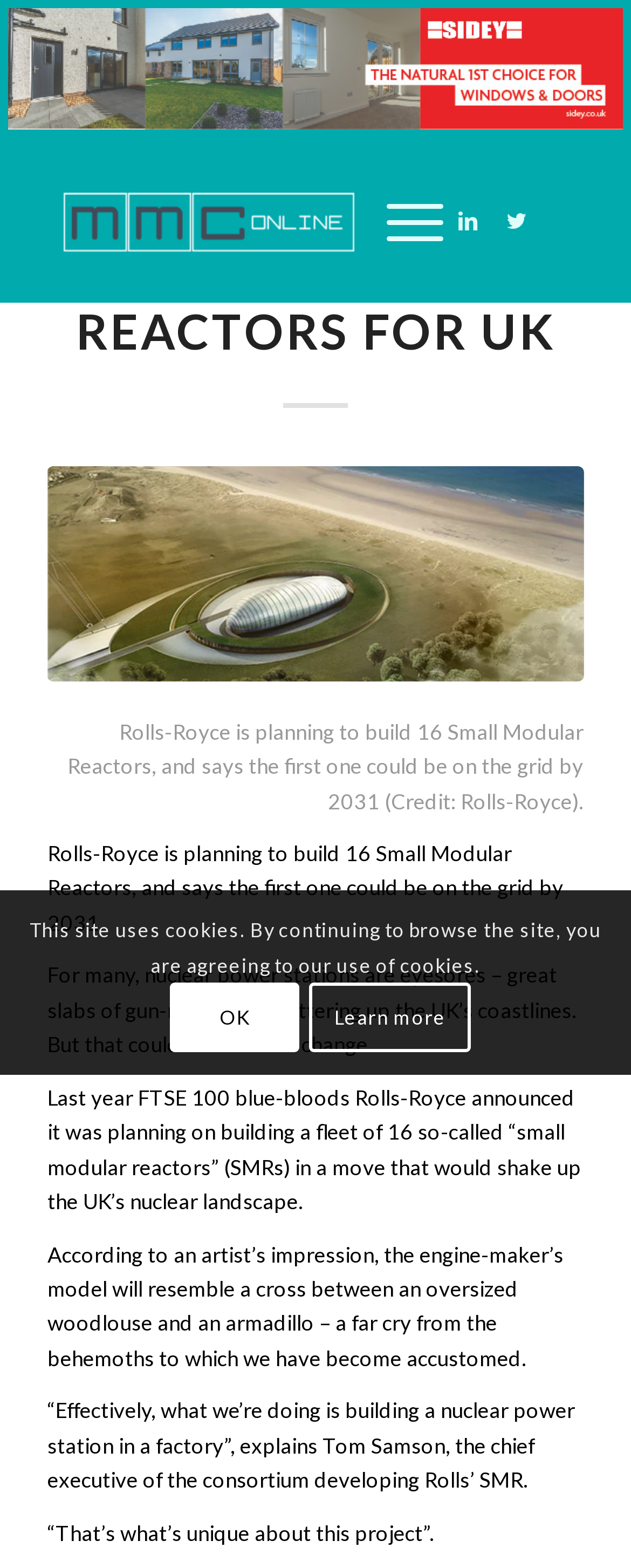Find the bounding box coordinates for the HTML element described in this sentence: "alt="MMC MAG"". Provide the coordinates as four float numbers between 0 and 1, in the format [left, top, right, bottom].

[0.101, 0.127, 0.562, 0.165]